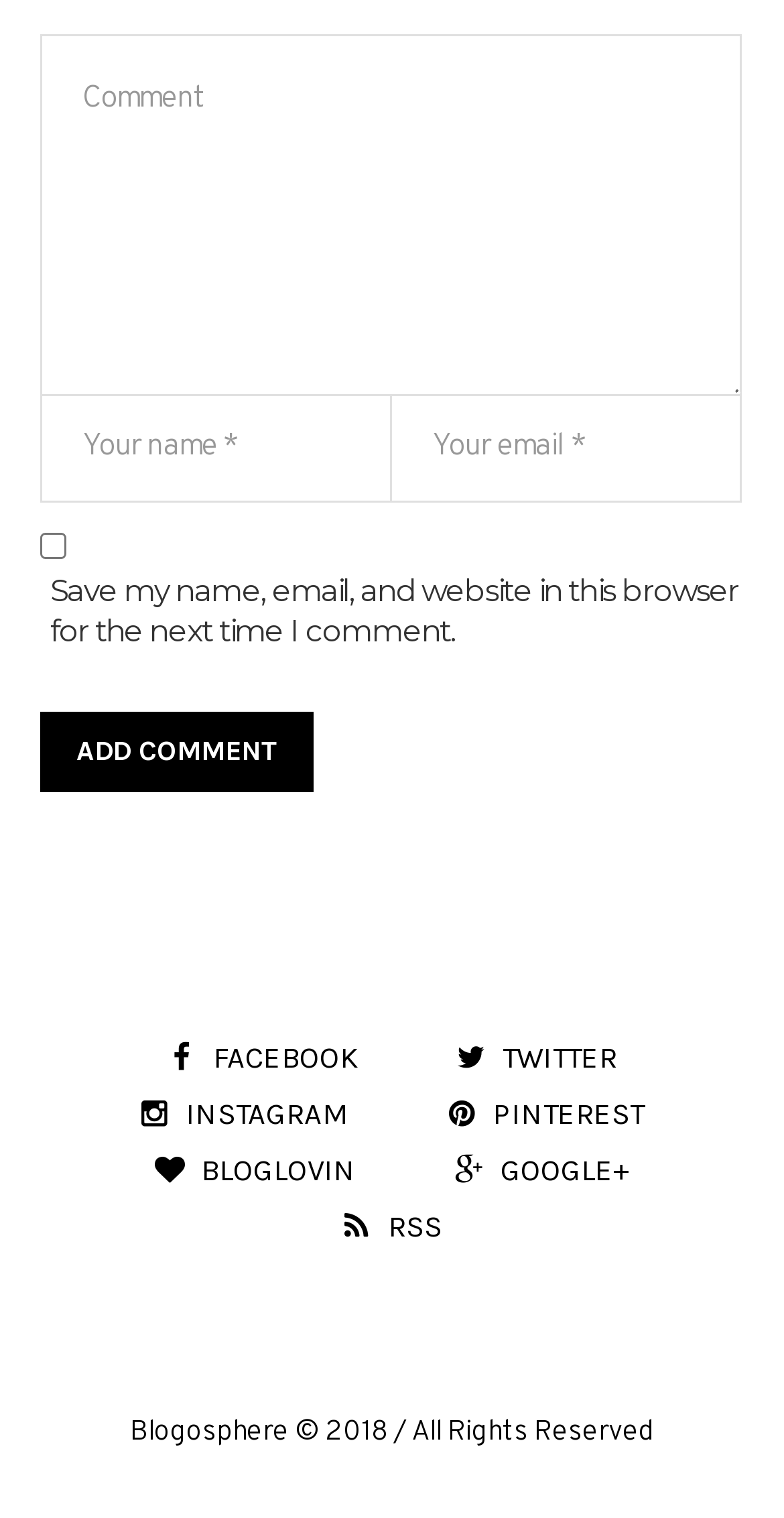How many social media links are available?
Kindly offer a detailed explanation using the data available in the image.

I counted the number of social media links available on the webpage, which are Facebook, Twitter, Instagram, Pinterest, Bloglovin, Google+, and RSS.